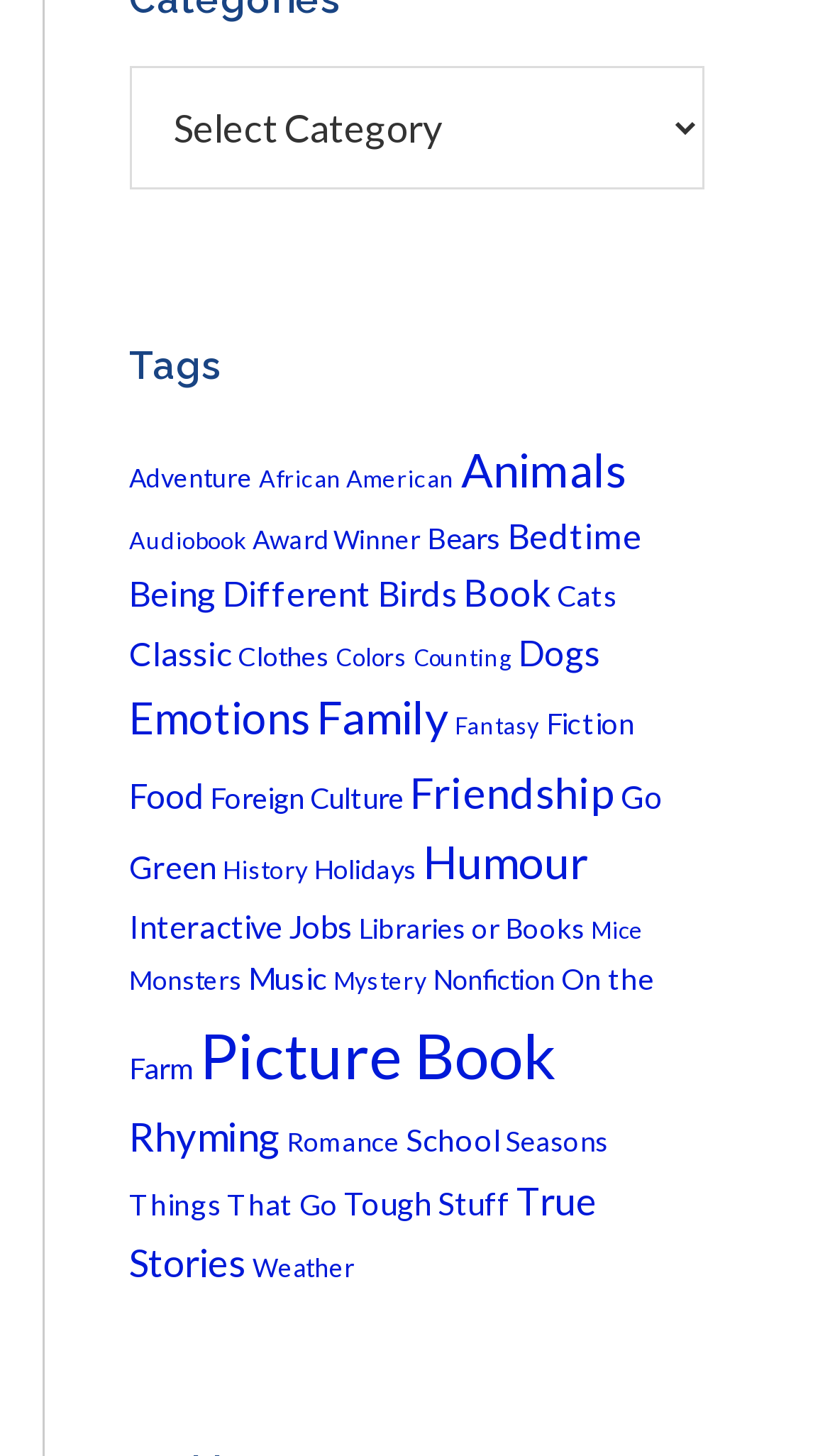Respond concisely with one word or phrase to the following query:
Is there a category for 'Food'?

Yes